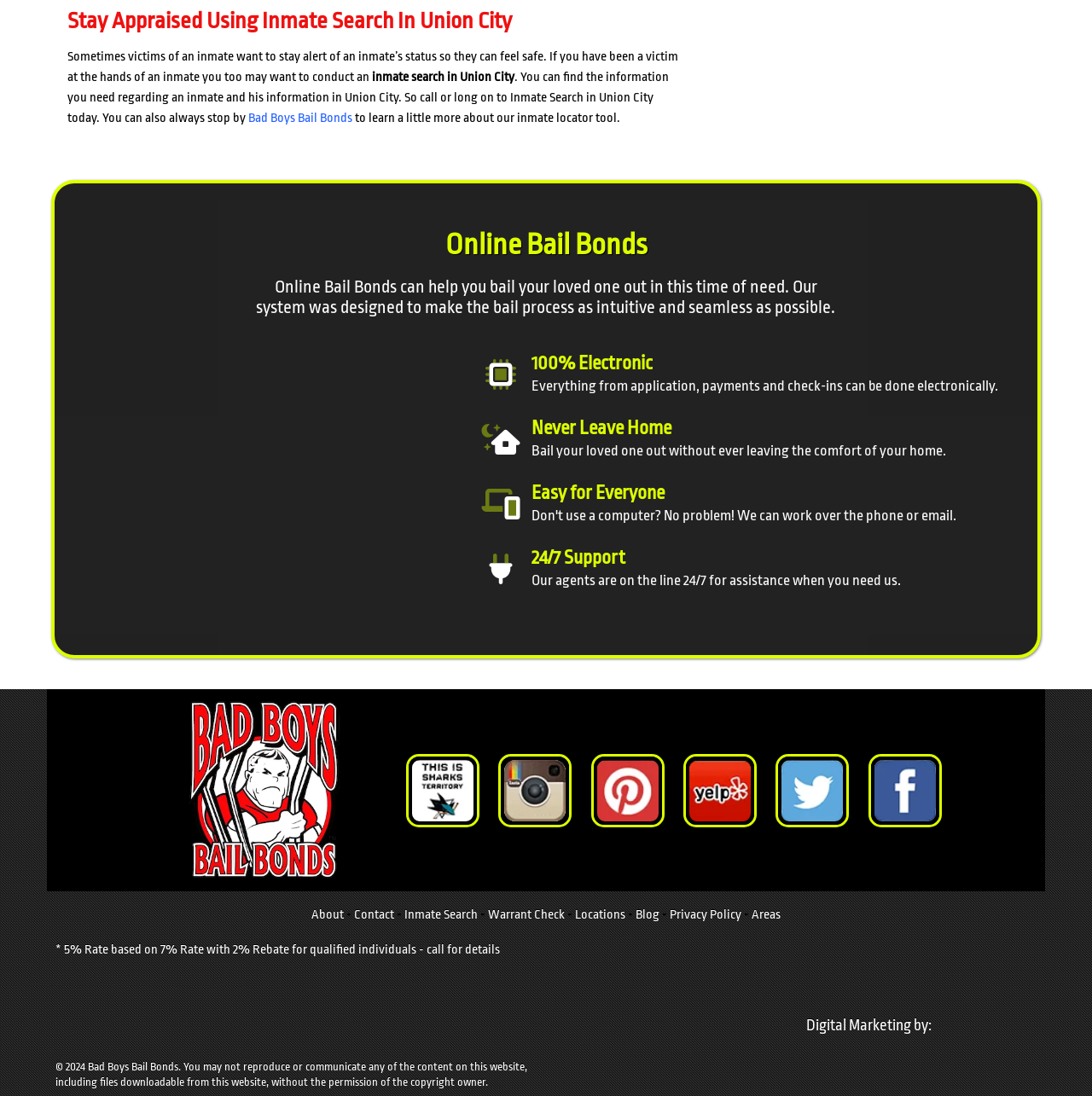Locate the coordinates of the bounding box for the clickable region that fulfills this instruction: "Check out the online bail bonds service.".

[0.407, 0.209, 0.593, 0.238]